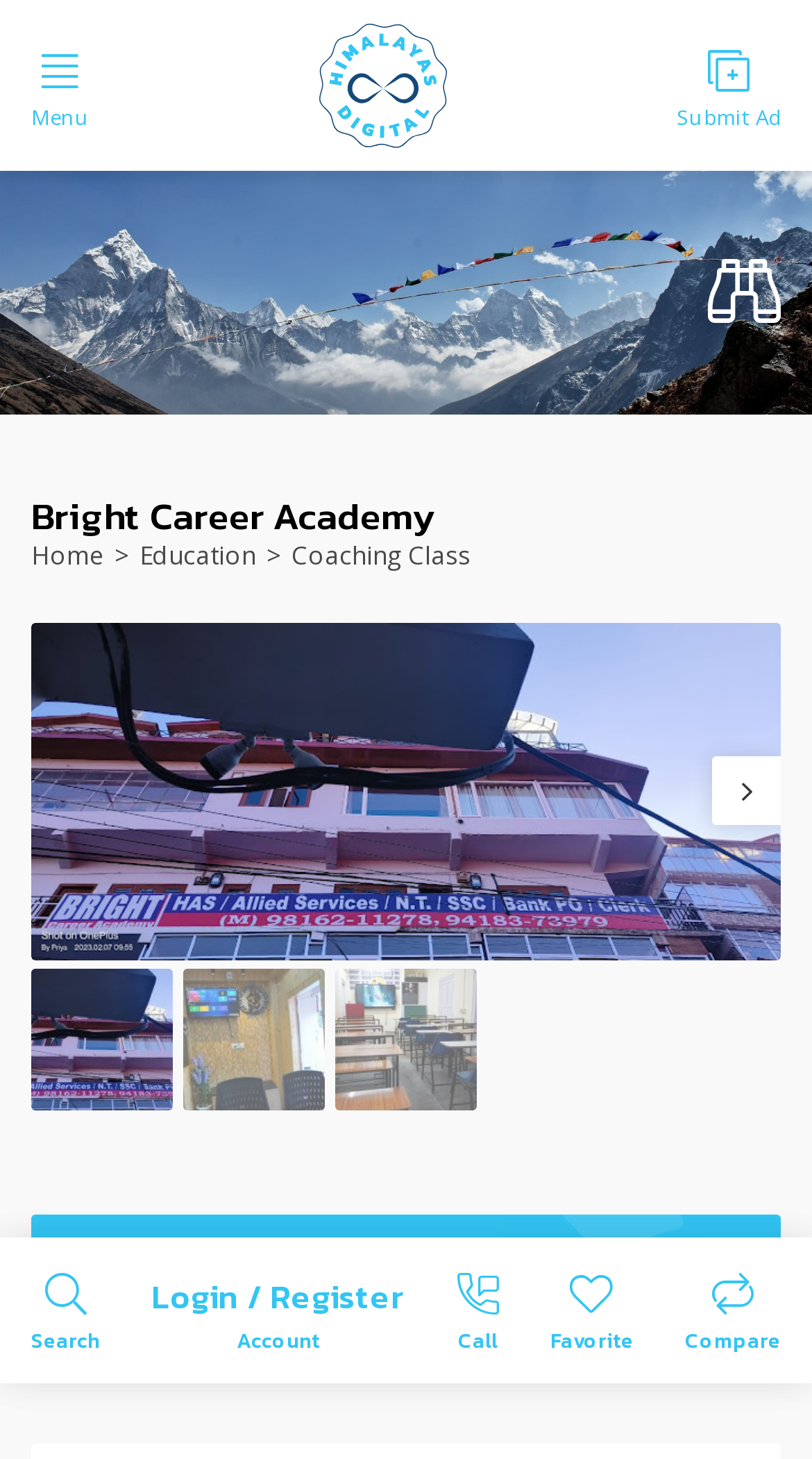What is the phone number to contact?
Based on the visual, give a brief answer using one word or a short phrase.

98162 11278